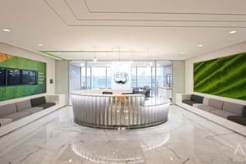Provide a thorough description of the image presented.

The image showcases the interior of the GE Ecomagination Center, located in Masdar City, Abu Dhabi. This modern space is designed to cultivate an atmosphere of innovation and collaboration, highlighted by its sleek and contemporary reception area. The centerpiece is a curved, metallic reception desk that contrasts beautifully with the surrounding plush seating. Walls are adorned with vibrant greenery and digital screens, emphasizing a commitment to sustainability and cutting-edge technology. The open layout not only enhances interaction among visitors but also ensures that the design embodies the principles of energy efficiency and environmental consciousness that the center promotes. This hub serves as a vital platform for localized innovation, integrating educational experiences within a community-focused setting.